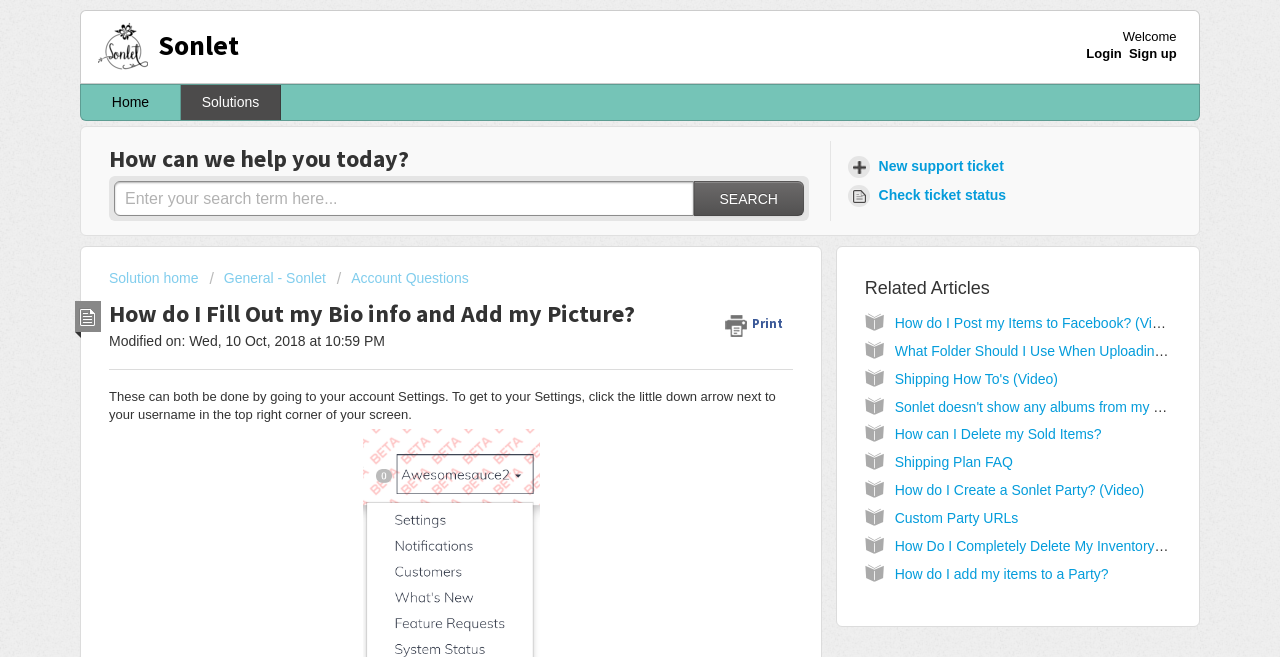Please indicate the bounding box coordinates of the element's region to be clicked to achieve the instruction: "Search for something". Provide the coordinates as four float numbers between 0 and 1, i.e., [left, top, right, bottom].

[0.542, 0.276, 0.628, 0.329]